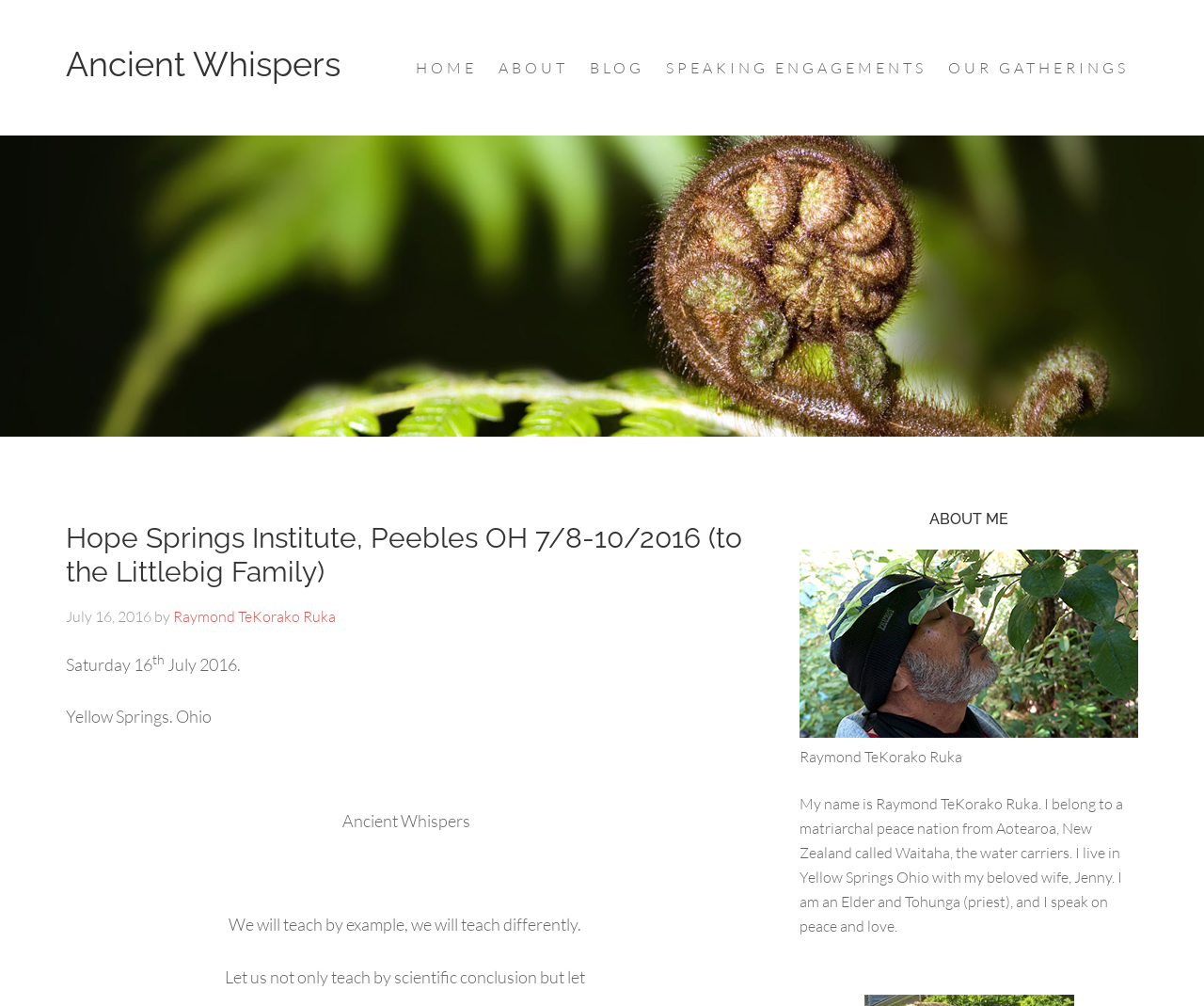Please mark the clickable region by giving the bounding box coordinates needed to complete this instruction: "read ABOUT ME section".

[0.664, 0.509, 0.945, 0.524]